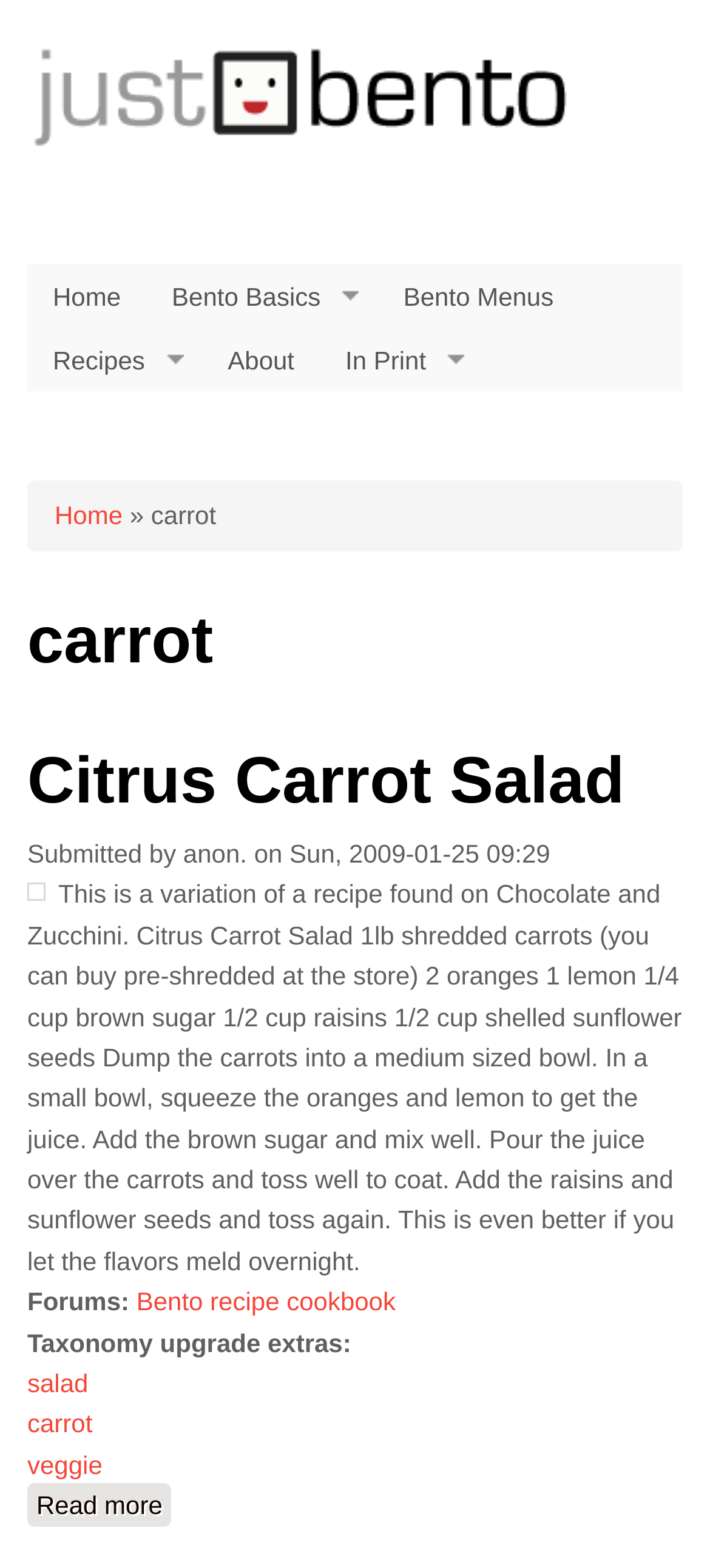Please identify the bounding box coordinates of the area that needs to be clicked to fulfill the following instruction: "explore recipes."

[0.038, 0.209, 0.285, 0.25]